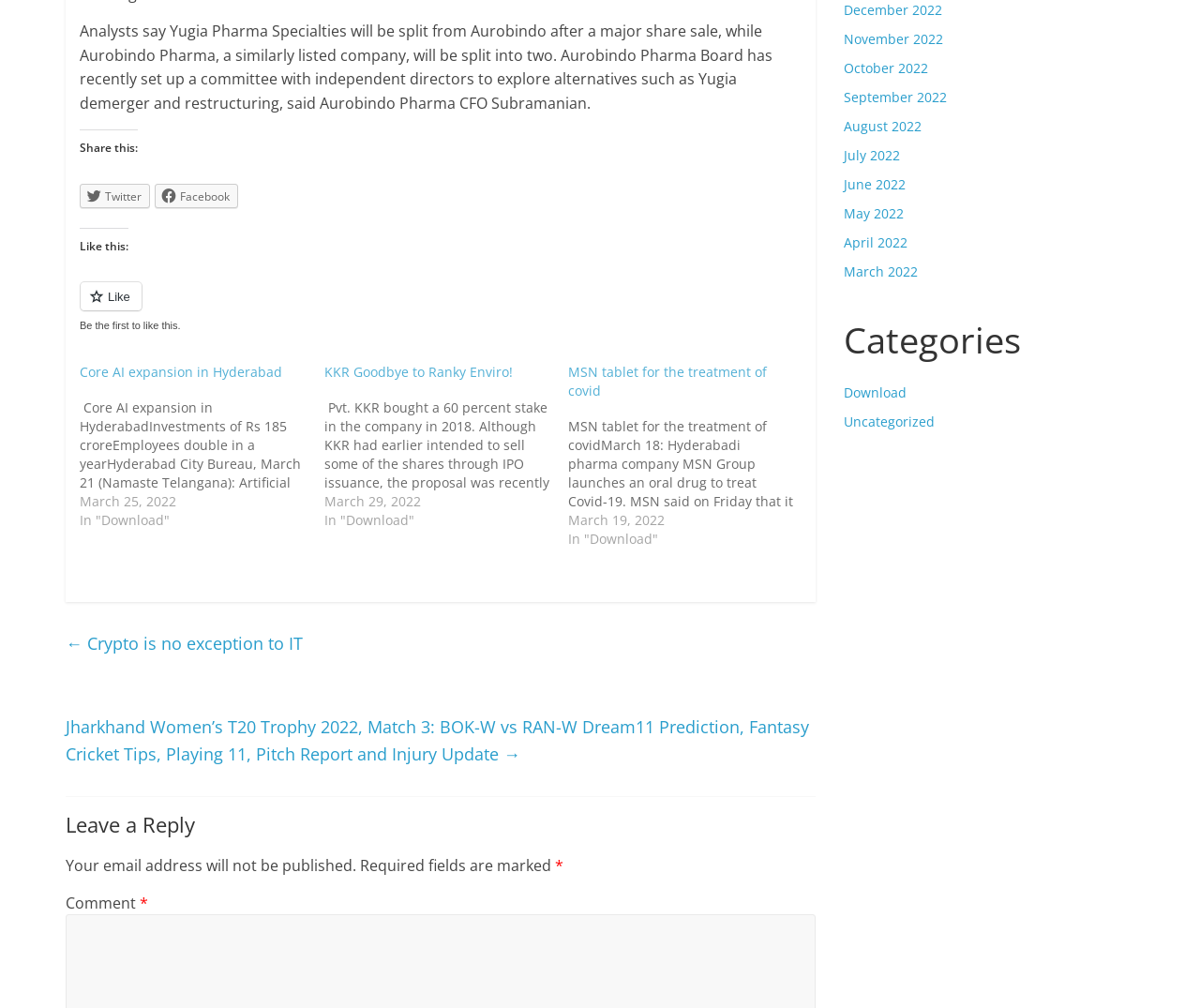Using the provided description: "July 2022", find the bounding box coordinates of the corresponding UI element. The output should be four float numbers between 0 and 1, in the format [left, top, right, bottom].

[0.703, 0.145, 0.75, 0.163]